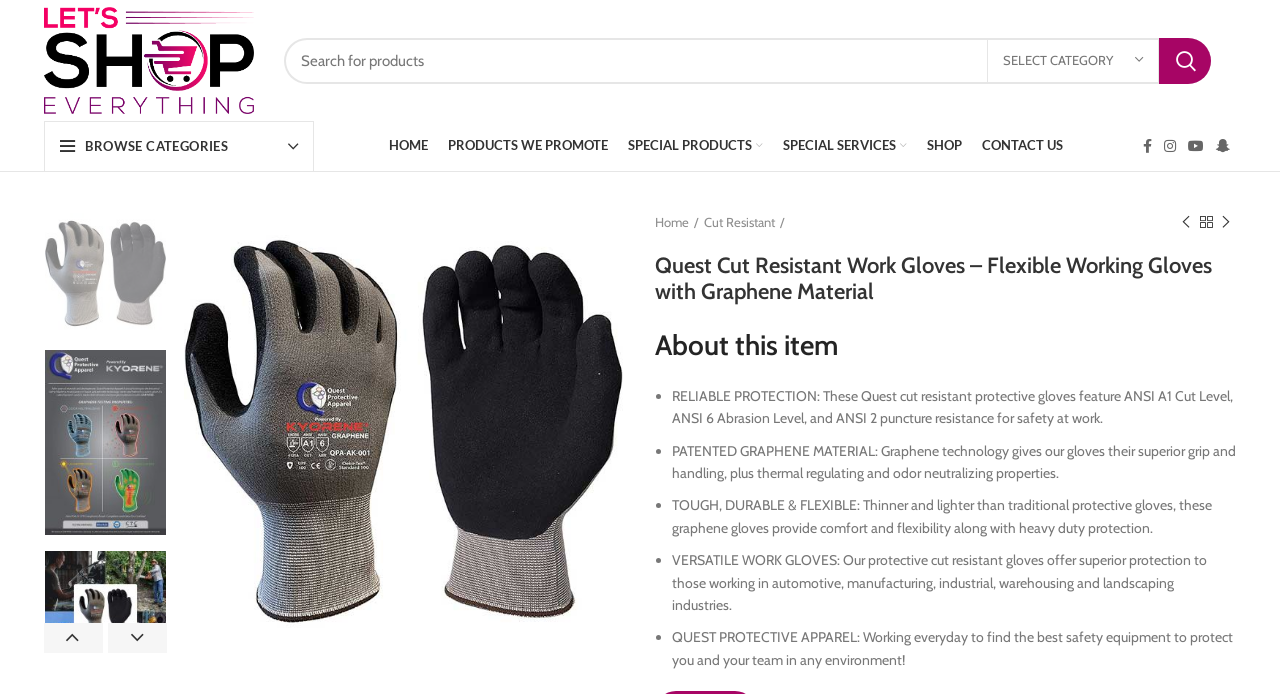What industries can the gloves be used in?
Respond to the question with a well-detailed and thorough answer.

The webpage mentions that the gloves are suitable for workers in 'automotive, manufacturing, industrial, warehousing, and landscaping industries', indicating that they can be used in these industries.